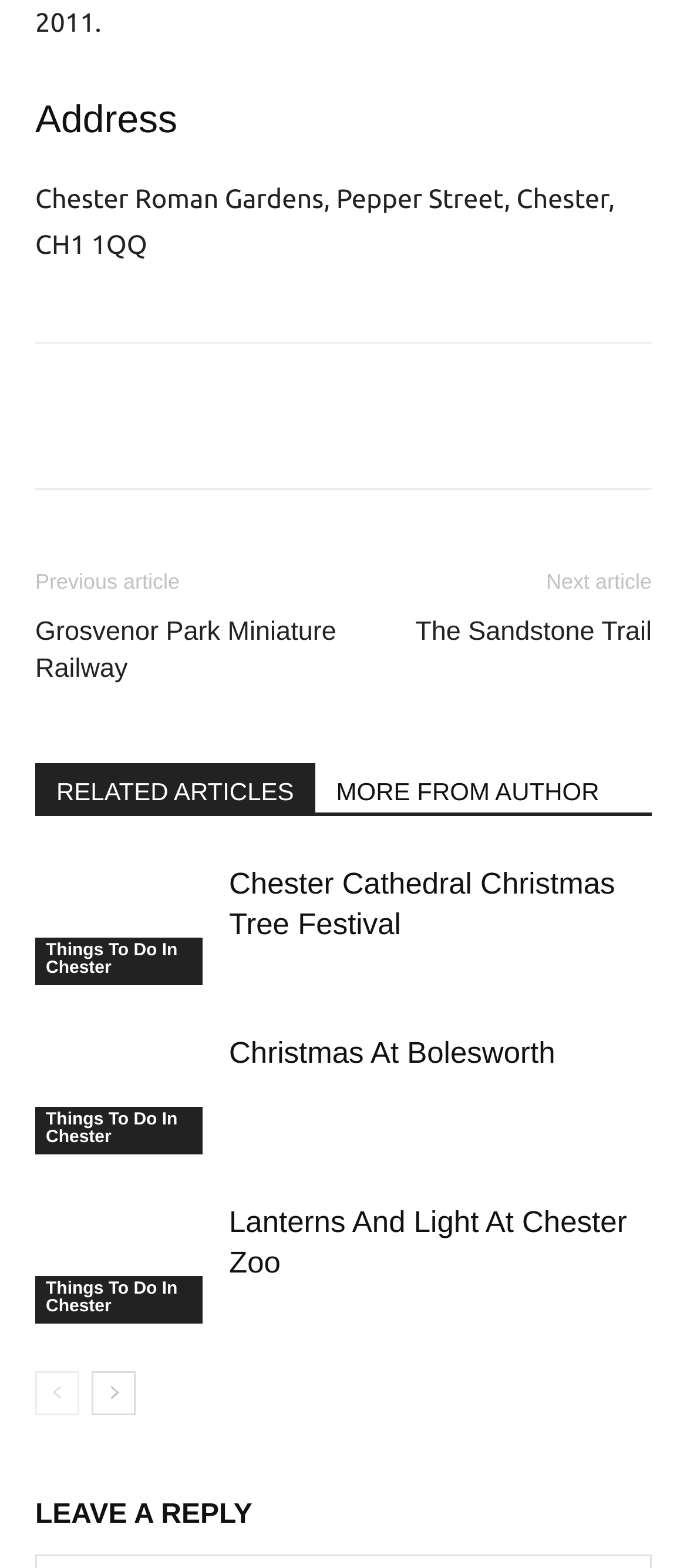Ascertain the bounding box coordinates for the UI element detailed here: "RELATED ARTICLES". The coordinates should be provided as [left, top, right, bottom] with each value being a float between 0 and 1.

[0.051, 0.487, 0.459, 0.518]